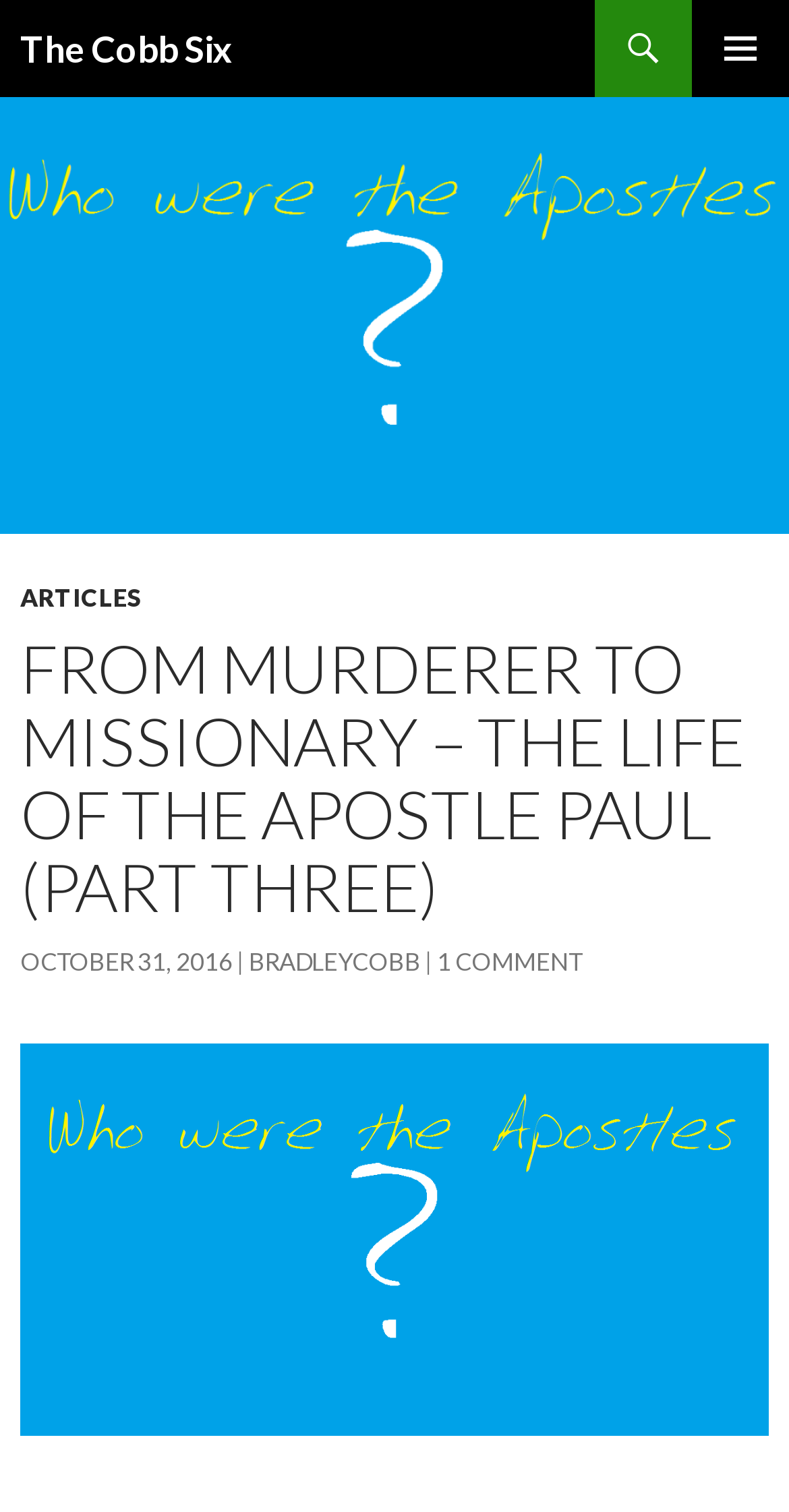What is the principal heading displayed on the webpage?

The Cobb Six